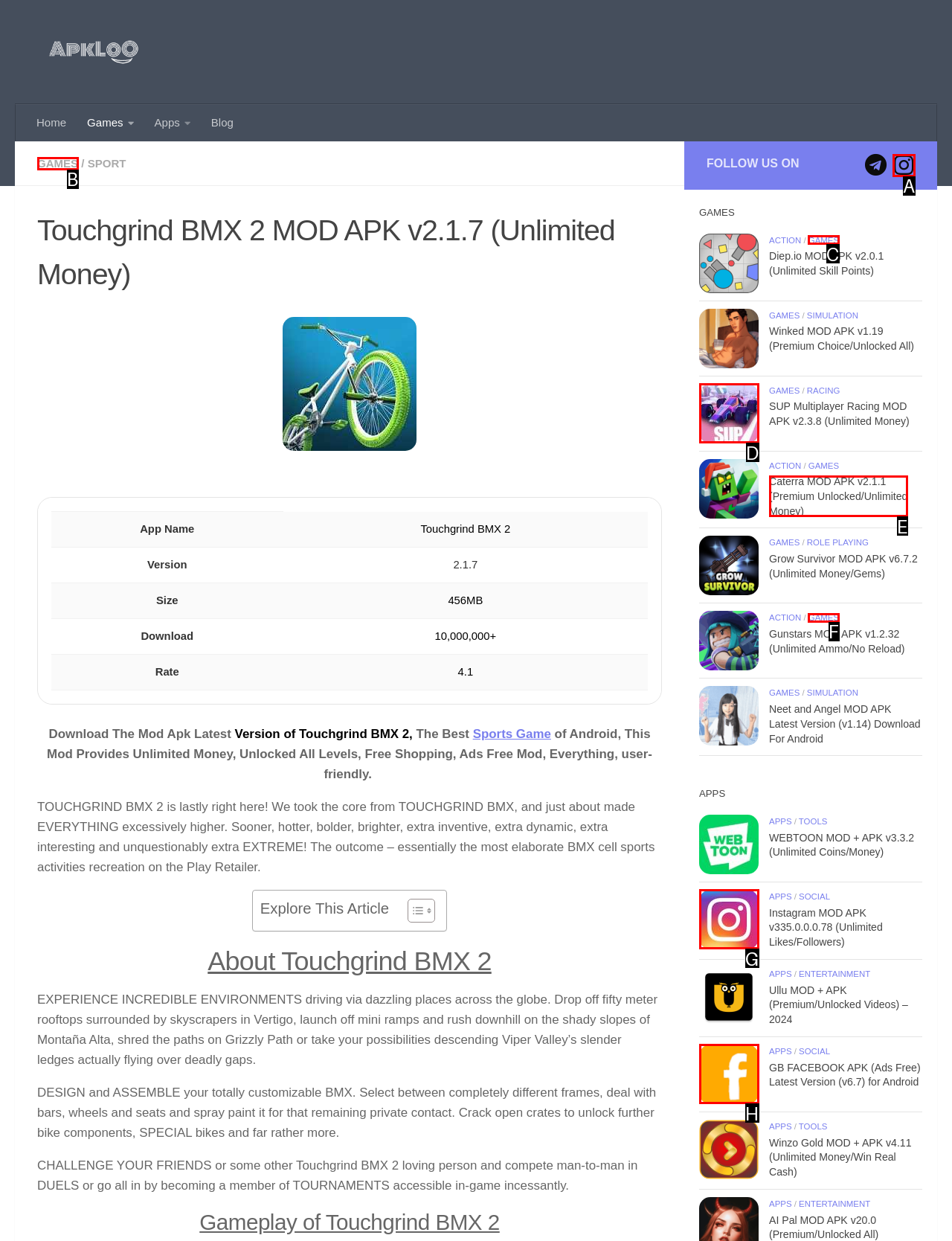Which option aligns with the description: alt="SUP Multiplayer Racing Mod Apk"? Respond by selecting the correct letter.

D